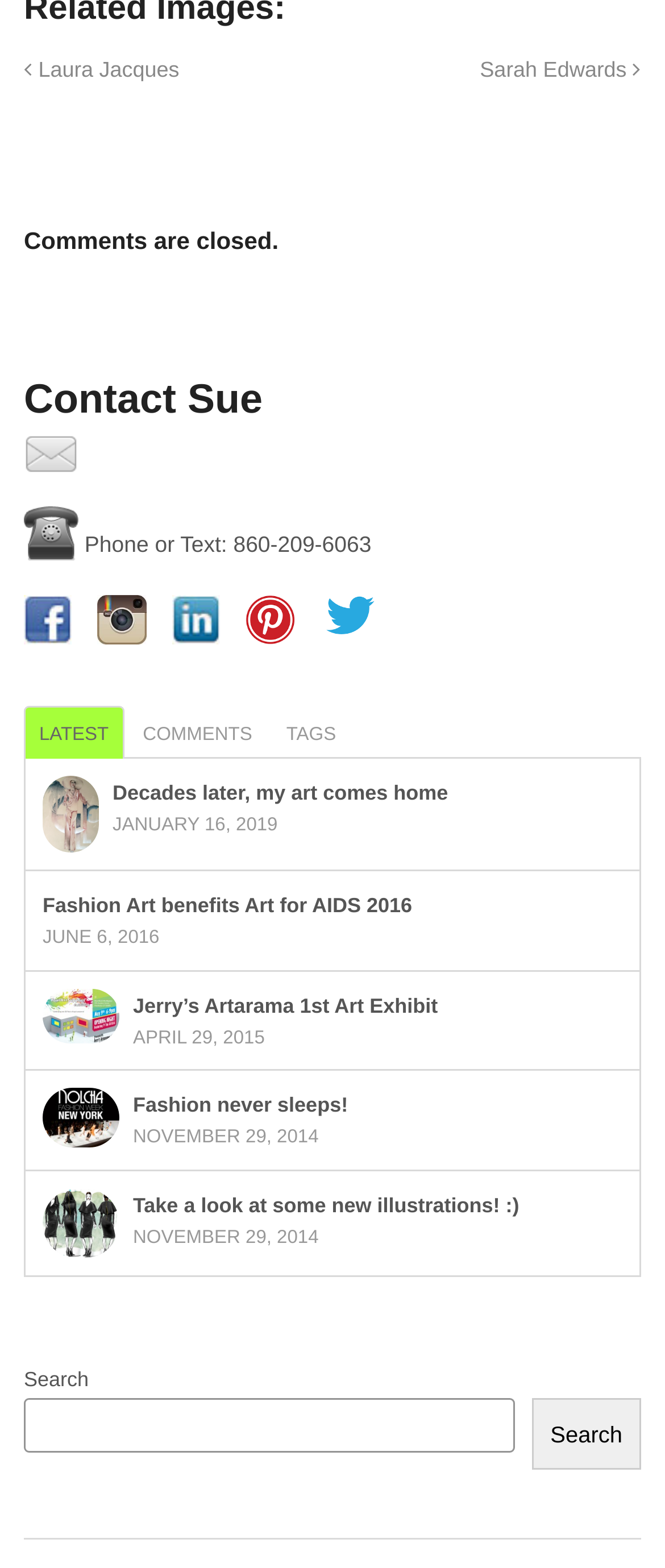How many images are there in the webpage?
Based on the visual, give a brief answer using one word or a short phrase.

9